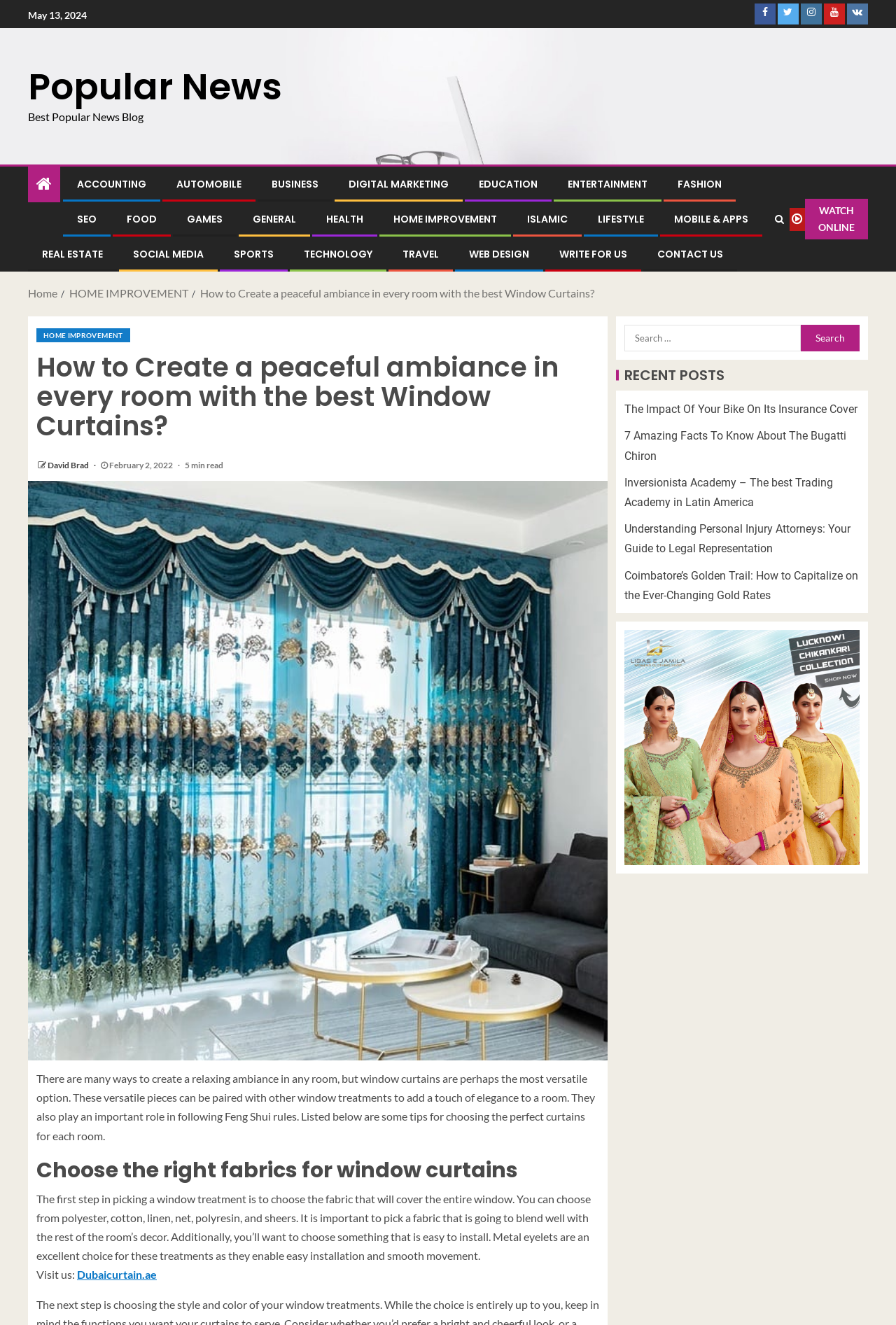Please determine the bounding box coordinates of the element's region to click in order to carry out the following instruction: "Search for something". The coordinates should be four float numbers between 0 and 1, i.e., [left, top, right, bottom].

[0.697, 0.245, 0.894, 0.265]